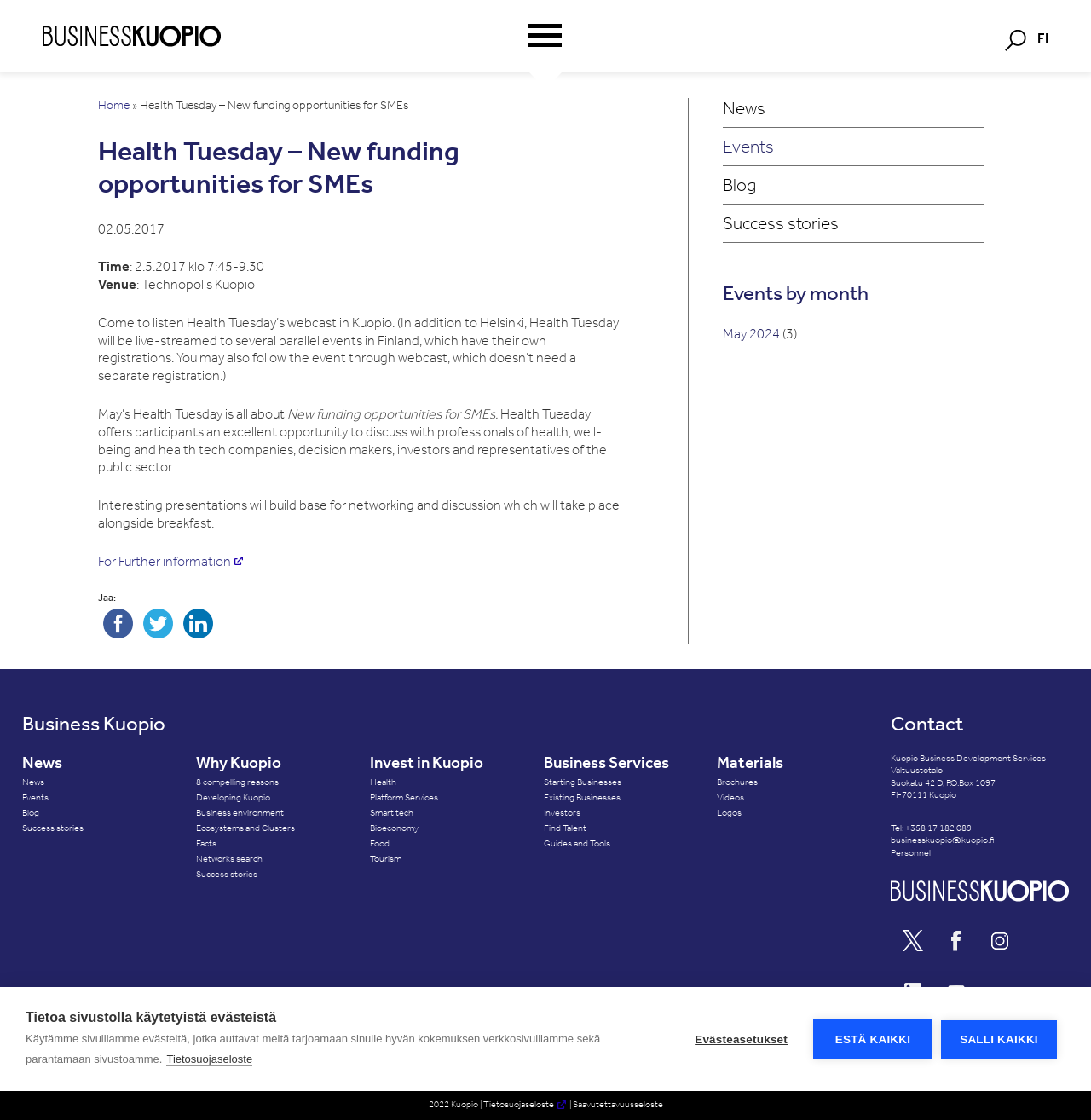Convey a detailed summary of the webpage, mentioning all key elements.

The webpage is about Health Tuesday, an event focused on new funding opportunities for SMEs. At the top, there is a dialog box with information about the website's use of cookies, accompanied by buttons to adjust settings and links to a privacy policy. Below this, there is a navigation menu with links to the website's home page, a search function, and a language selection option.

The main content of the page is divided into sections. The first section displays the event's title, date, and venue, along with a brief description of the event. The second section provides more information about the event, including its purpose and what attendees can expect.

Below this, there are social media sharing links, allowing users to share the event on Facebook, Twitter, and LinkedIn. Further down, there are links to other sections of the website, including news, events, blog posts, and success stories.

On the right-hand side of the page, there is a column with headings and links to various topics, including events by month, news, why Kuopio, invest in Kuopio, business services, and materials. Each of these headings has a set of sub-links providing more specific information.

At the very bottom of the page, there is a footer section with links to contact information, business services, and other resources.